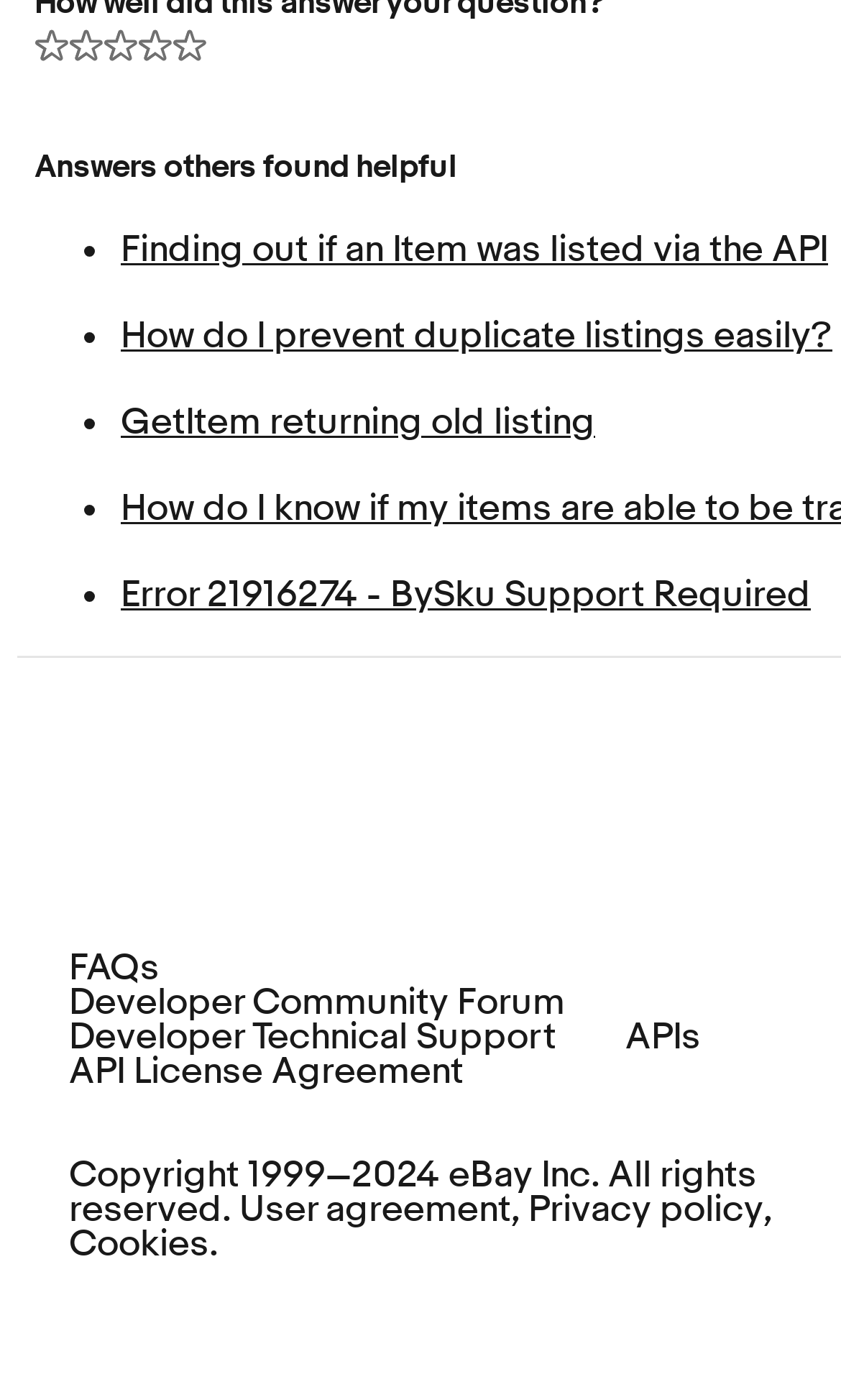Bounding box coordinates are specified in the format (top-left x, top-left y, bottom-right x, bottom-right y). All values are floating point numbers bounded between 0 and 1. Please provide the bounding box coordinate of the region this sentence describes: GetItem returning old listing

[0.144, 0.285, 0.708, 0.317]